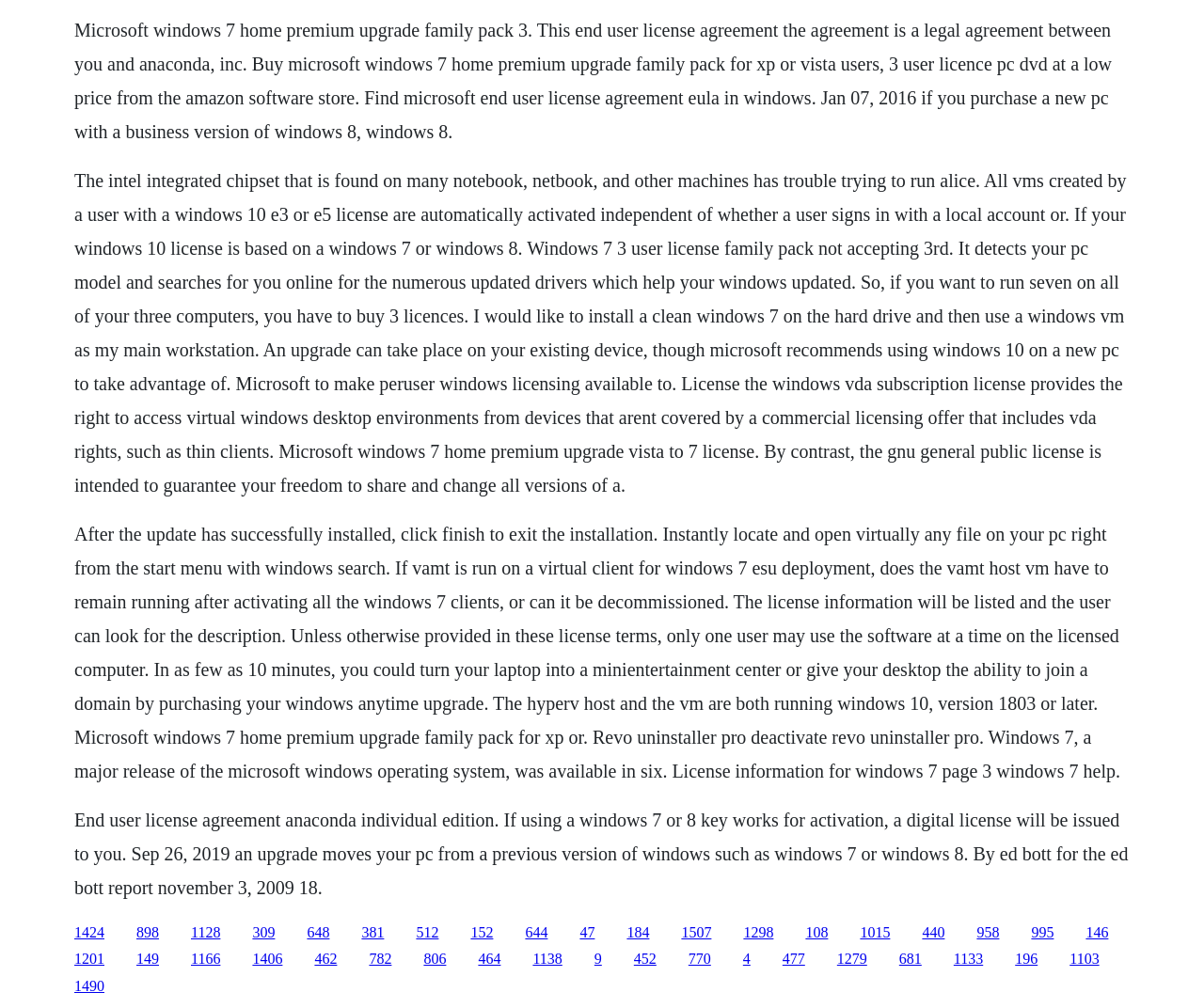What is the purpose of the 'Windows Anytime Upgrade'?
Based on the image, please offer an in-depth response to the question.

According to the static text element, the 'Windows Anytime Upgrade' allows users to upgrade their Windows operating system, potentially to join a domain or turn their laptop into a mini-entertainment center.